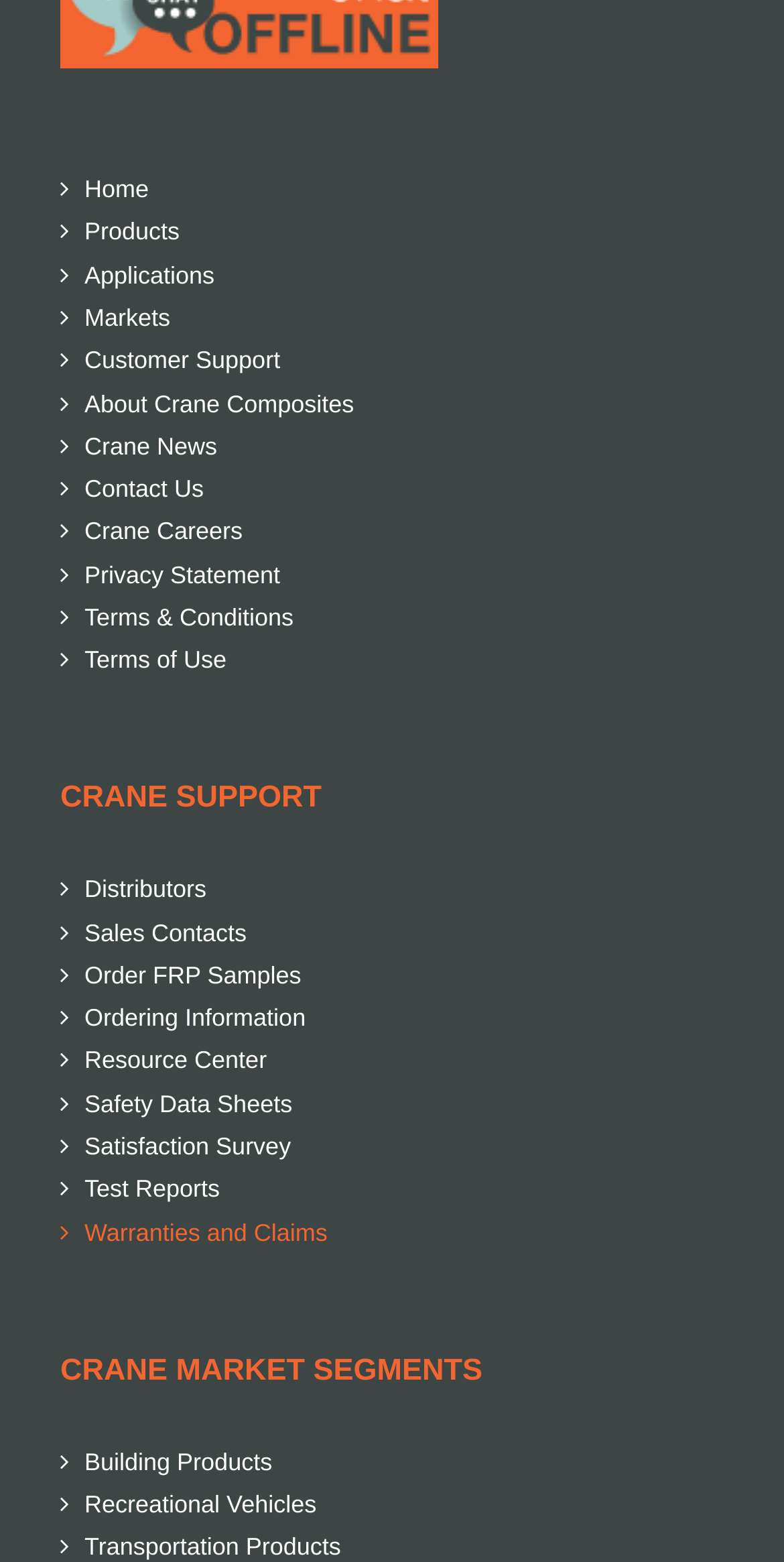Show the bounding box coordinates of the element that should be clicked to complete the task: "check satisfaction survey".

[0.108, 0.721, 0.897, 0.747]